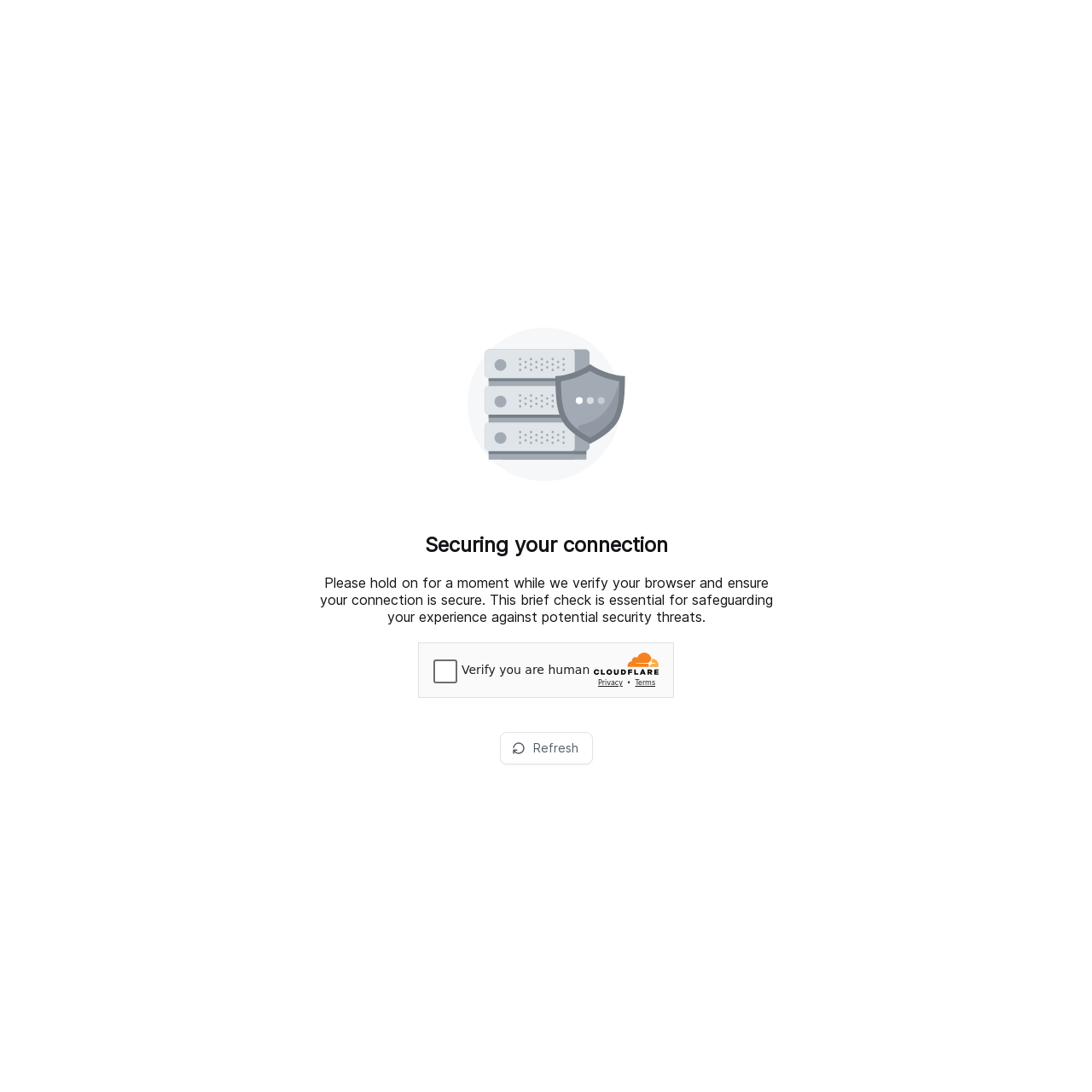Find the headline of the webpage and generate its text content.

Securing your connection